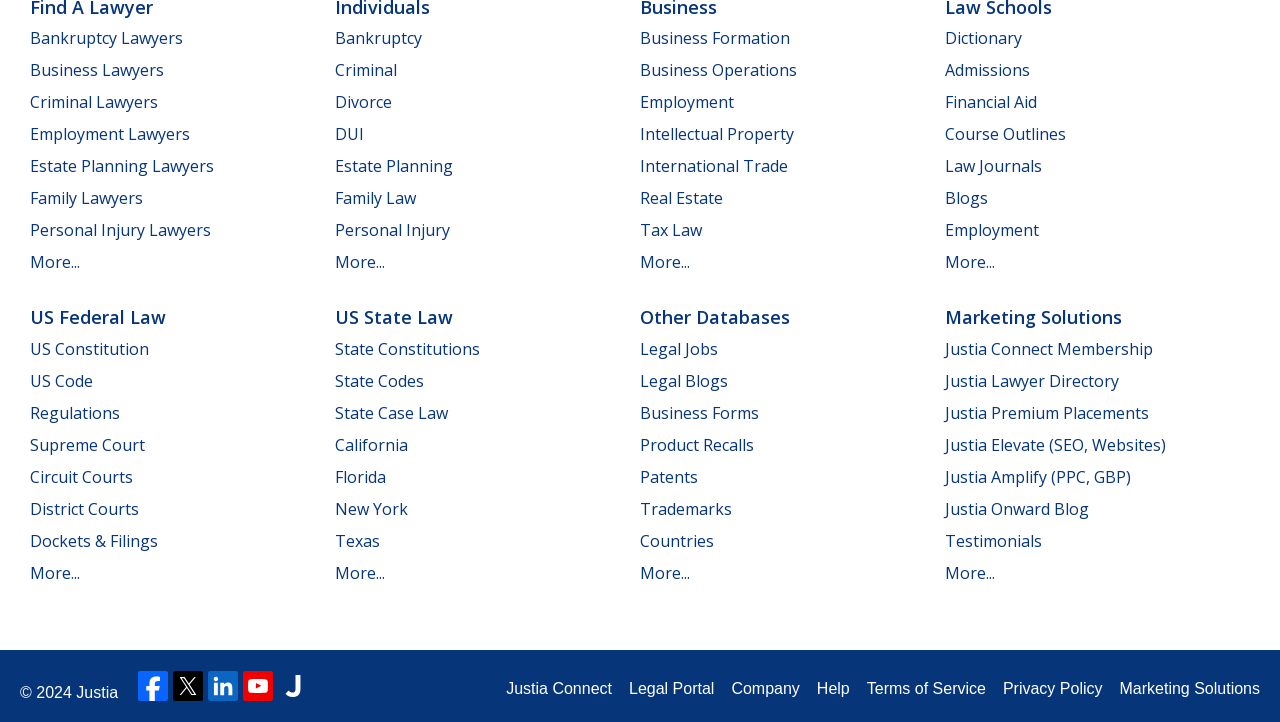Find the bounding box coordinates for the UI element whose description is: "Supreme Court". The coordinates should be four float numbers between 0 and 1, in the format [left, top, right, bottom].

[0.023, 0.601, 0.113, 0.631]